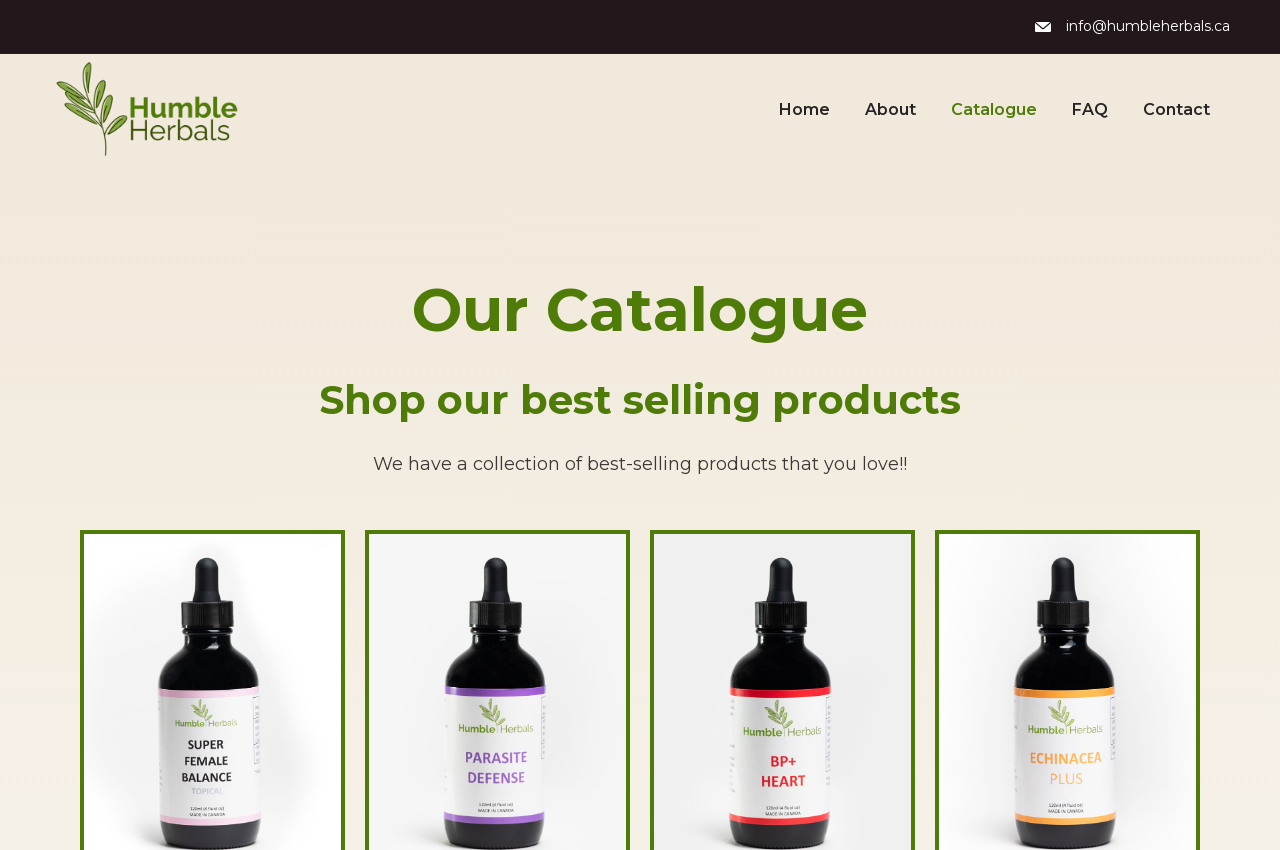Please examine the image and provide a detailed answer to the question: What is the email address of Humble Herbals?

I found the email address by looking at the top-right corner of the webpage, where I saw a static text element with the email address 'info@humbleherbals.ca'.